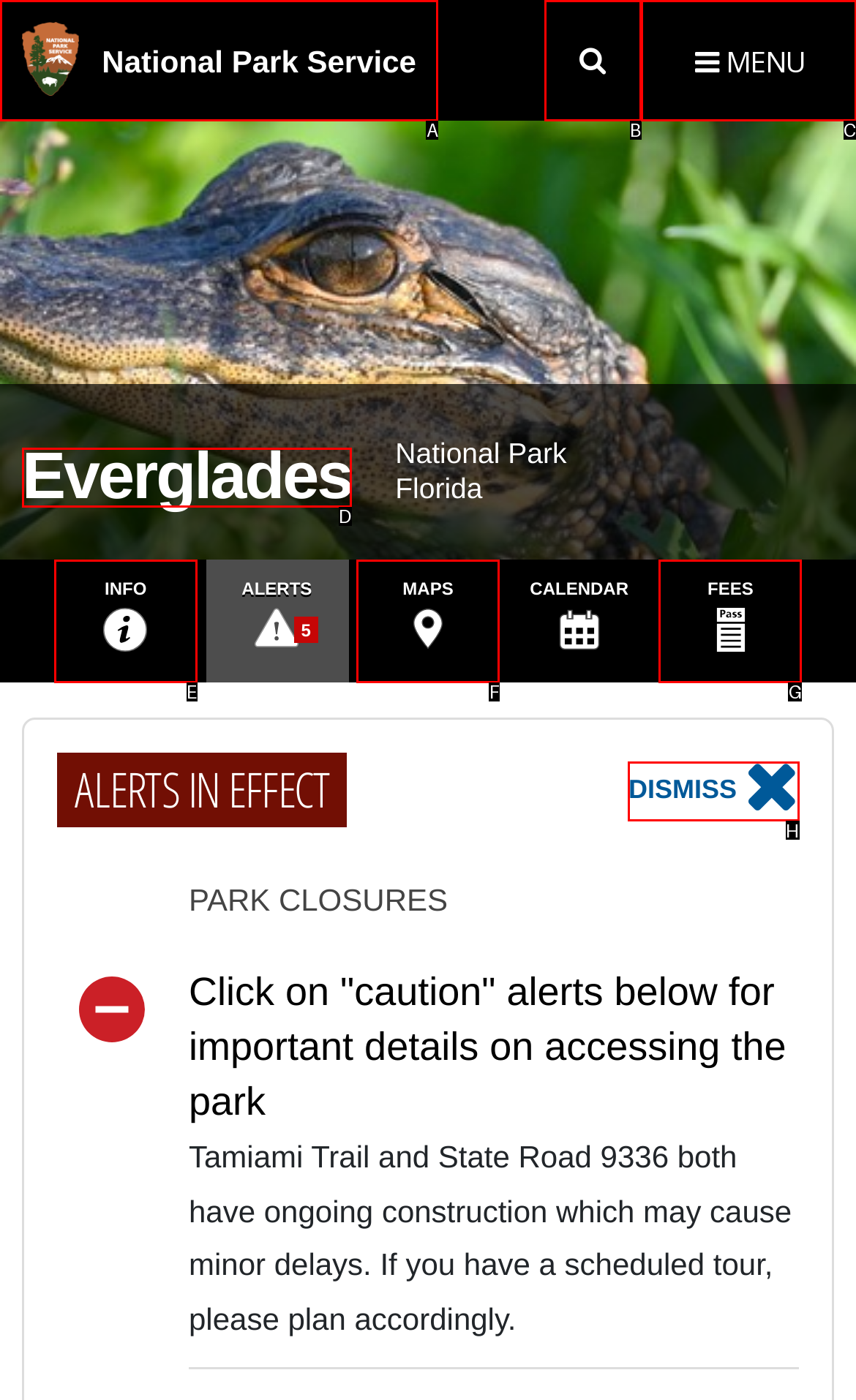Select the letter of the option that corresponds to: National Park Service
Provide the letter from the given options.

A